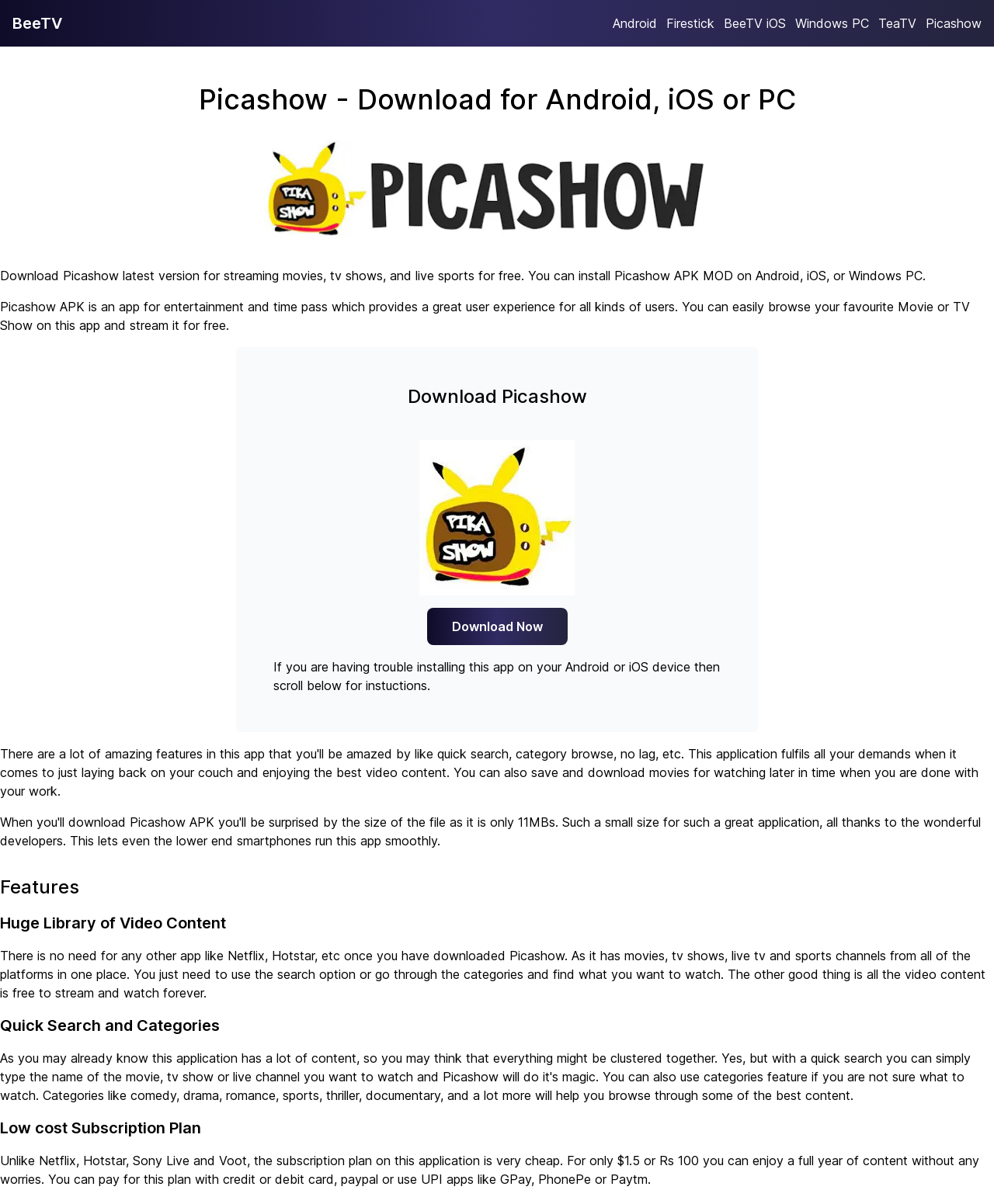What platforms can Picashow be installed on?
Based on the visual content, answer with a single word or a brief phrase.

Android, iOS, Windows PC